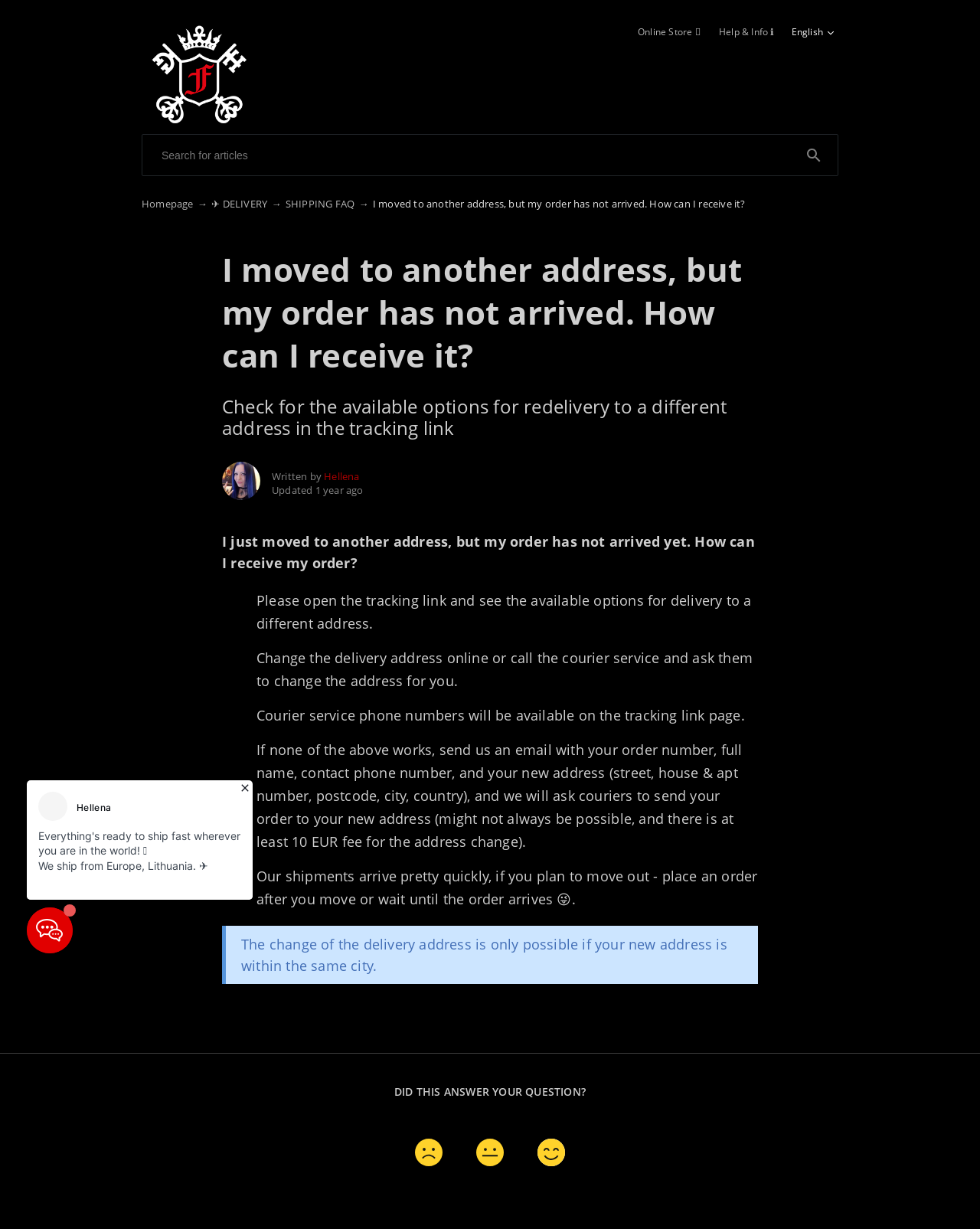Provide an in-depth caption for the contents of the webpage.

This webpage appears to be a help article or FAQ page, specifically addressing a common issue with online orders. The main topic is "I moved to another address, but my order has not arrived. How can I receive it?" which is prominently displayed at the top of the page.

At the top left, there is a navigation menu with links to the "Online Store" and "Help & Info" sections. To the right of this menu, there is a language selection option, currently set to "English". Below this, there is a search bar where users can search for articles.

The main content of the page is divided into sections. The first section explains the issue and provides a brief solution, which is to check the tracking link for available options to redeliver to a different address. This section is followed by a series of paragraphs that provide more detailed instructions and information on how to change the delivery address, including contacting the courier service and providing necessary information.

There are several images on the page, including a small icon next to the "Online Store" link and another image at the bottom of the page. There is also an iframe from "HelpCrunch" embedded in the page.

The page has a clear and organized structure, with headings and paragraphs that make it easy to follow. The text is concise and informative, providing users with the necessary information to resolve their issue.